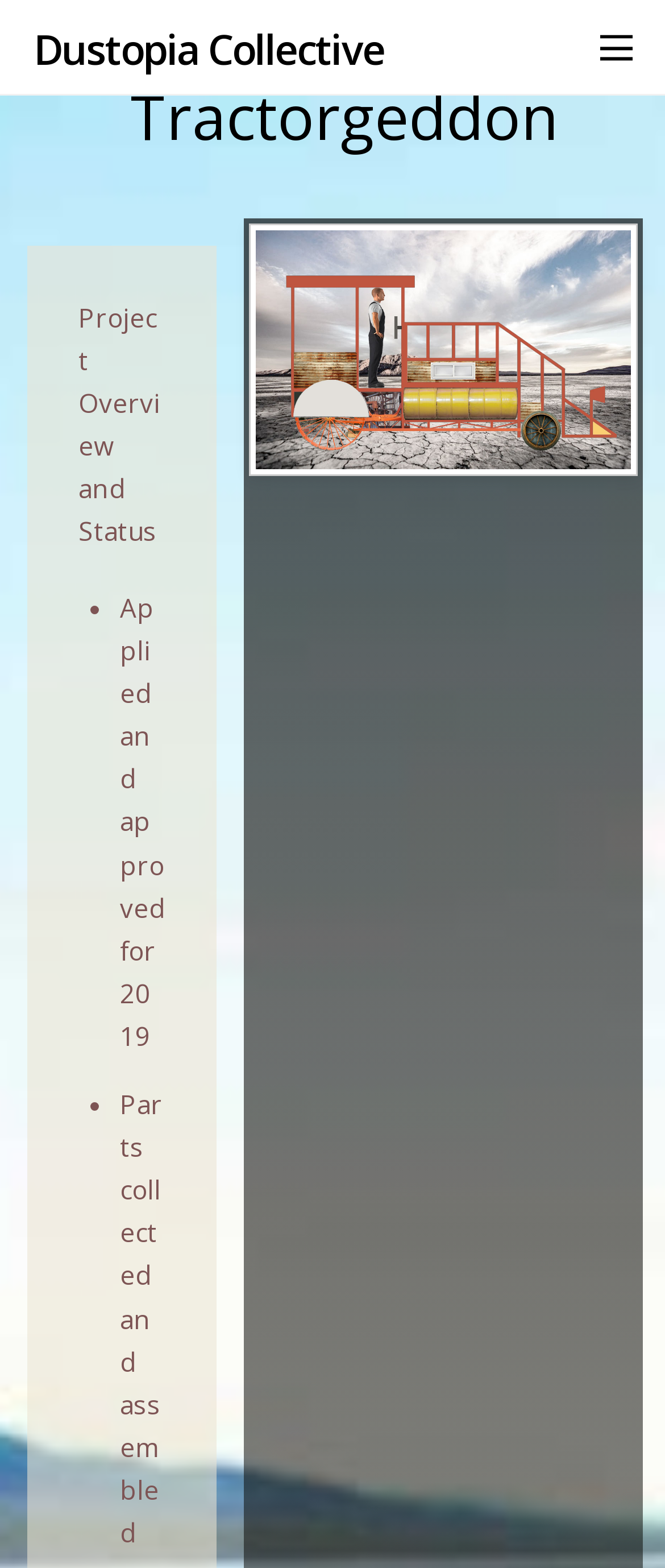How many links are there at the top?
Give a one-word or short phrase answer based on the image.

2